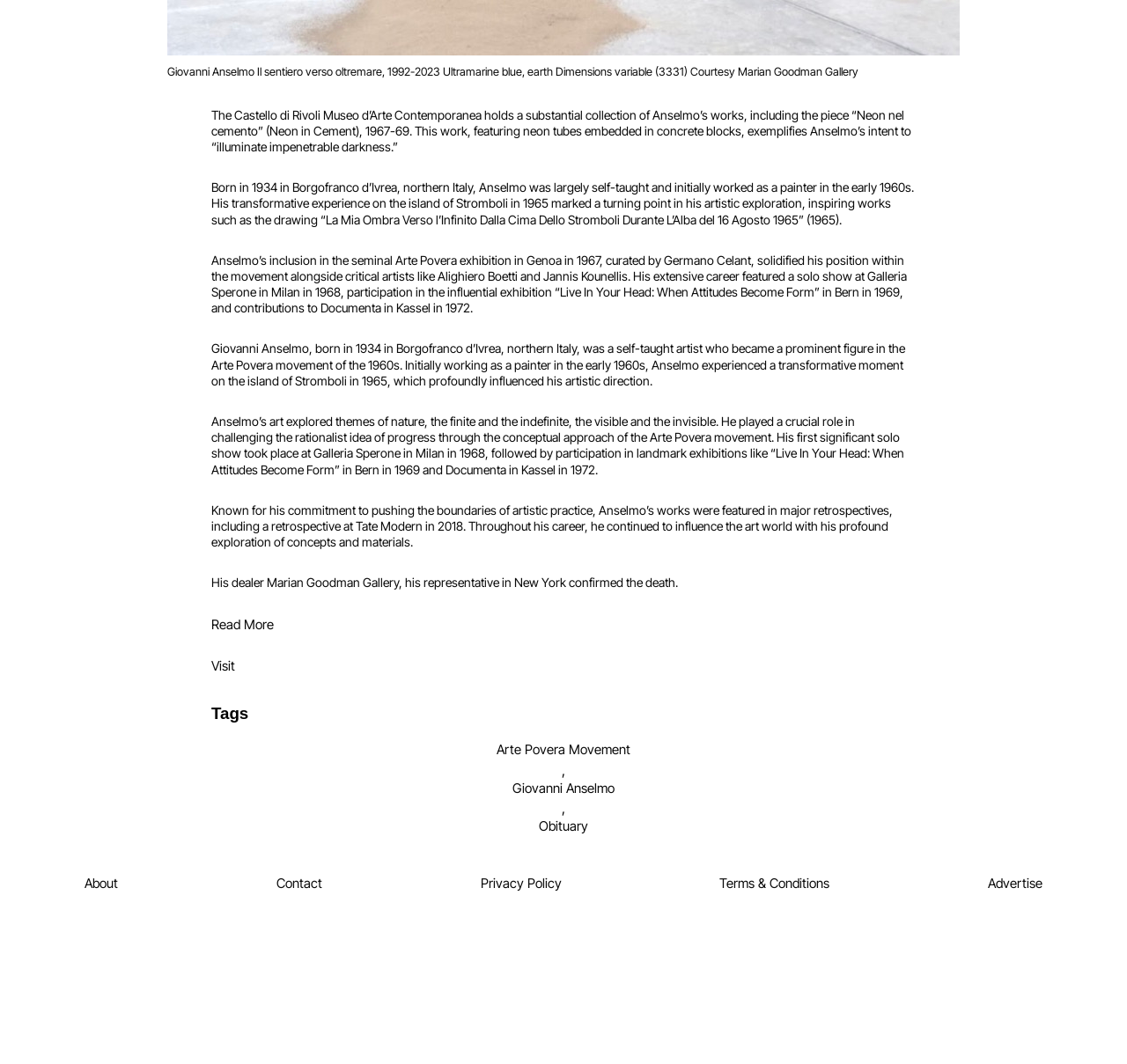Answer the following inquiry with a single word or phrase:
What is Giovanni Anselmo's birth year?

1934